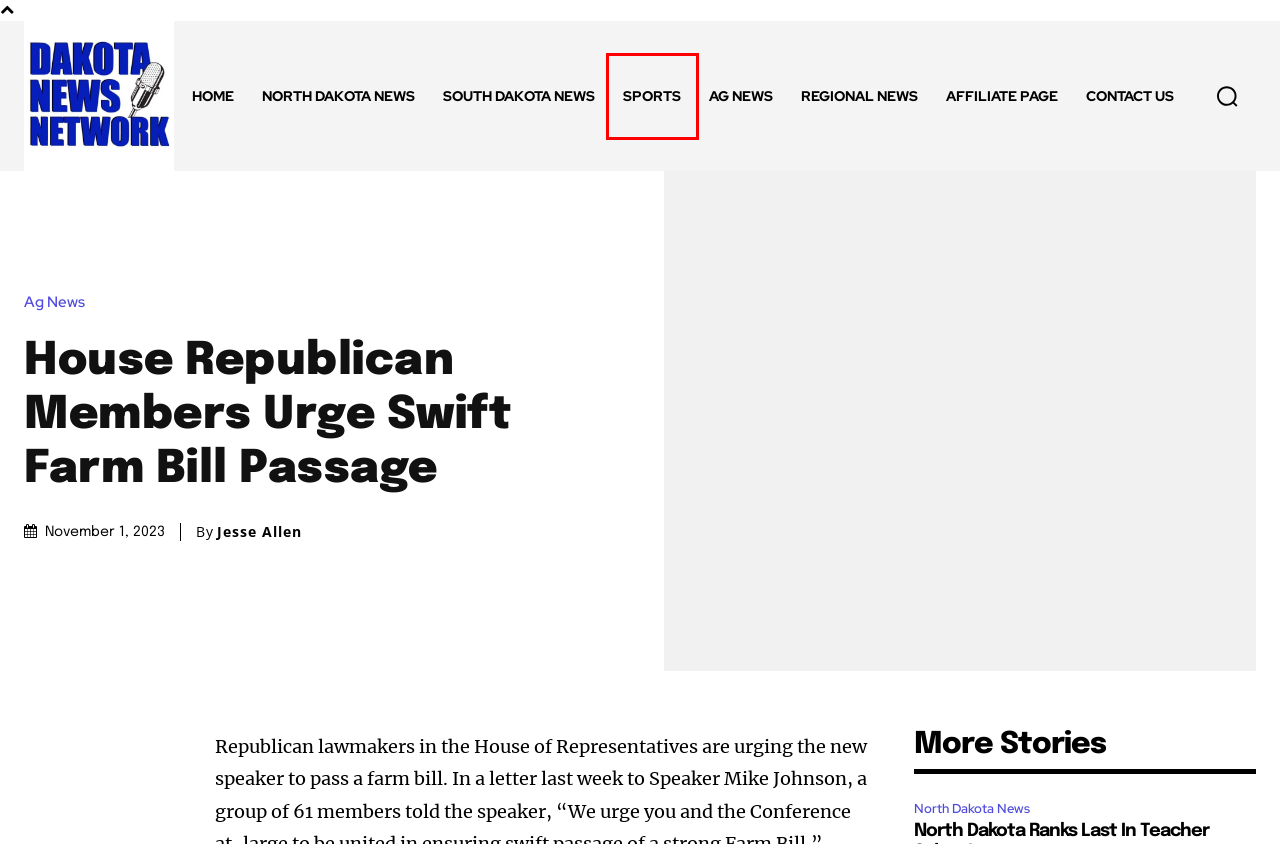Analyze the screenshot of a webpage that features a red rectangle bounding box. Pick the webpage description that best matches the new webpage you would see after clicking on the element within the red bounding box. Here are the candidates:
A. Affiliate Page | Dakota News Network
B. Sports | Dakota News Network
C. Jesse Allen | Dakota News Network
D. Contact Us | Dakota News Network
E. Ag News | Dakota News Network
F. North Dakota News | Dakota News Network
G. Dakota News Network | Dakota News Network
H. Regional News | Dakota News Network

B